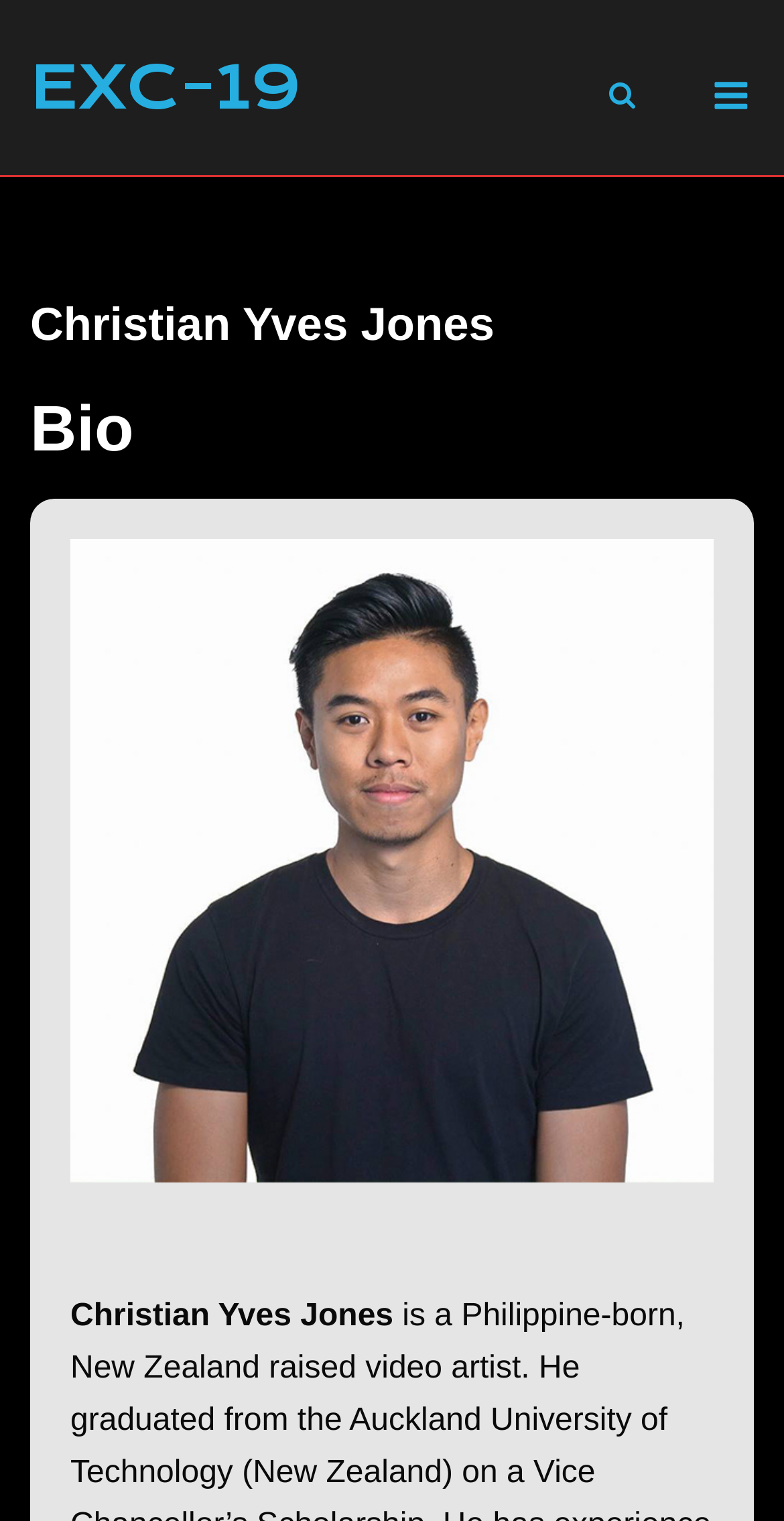How many navigation links are there in the top-right corner?
Examine the image closely and answer the question with as much detail as possible.

In the top-right corner of the webpage, I can see two links: 'EXC-19' and 'Menu'. The 'Menu' link also has an image icon next to it. These two links are likely used for navigation purposes.